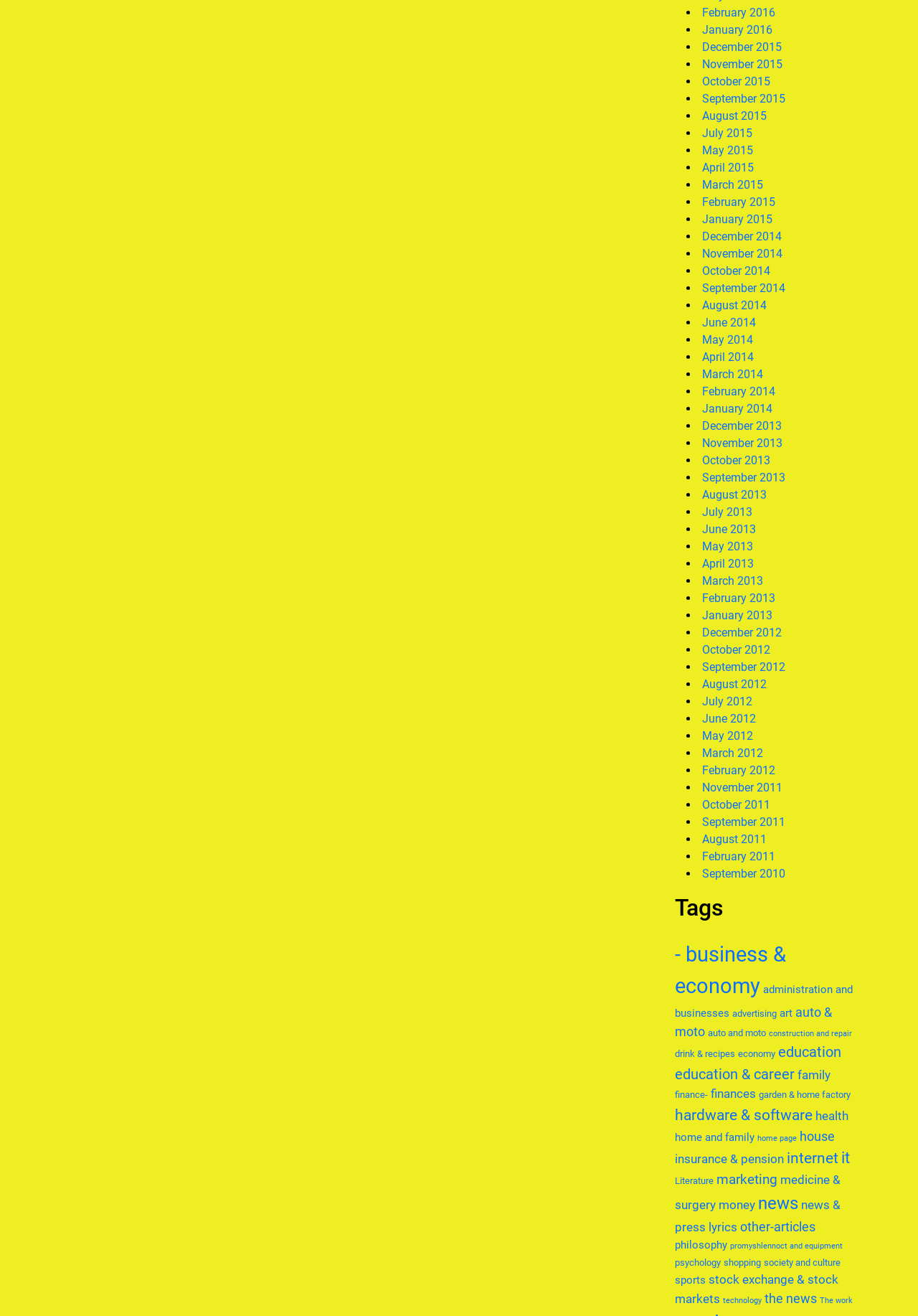By analyzing the image, answer the following question with a detailed response: How many months are listed on this webpage?

I counted the number of links on the webpage, each representing a month, and found 36 links.